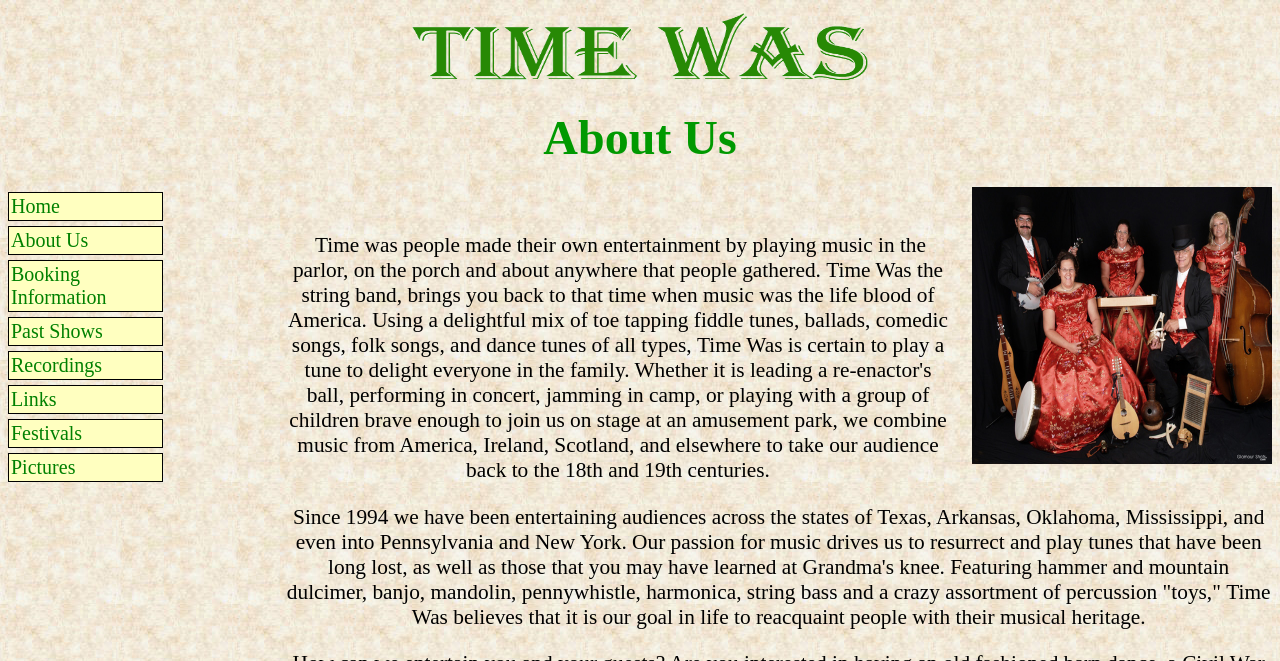Kindly determine the bounding box coordinates for the area that needs to be clicked to execute this instruction: "Learn more about 'Booking Information'".

[0.006, 0.393, 0.127, 0.472]